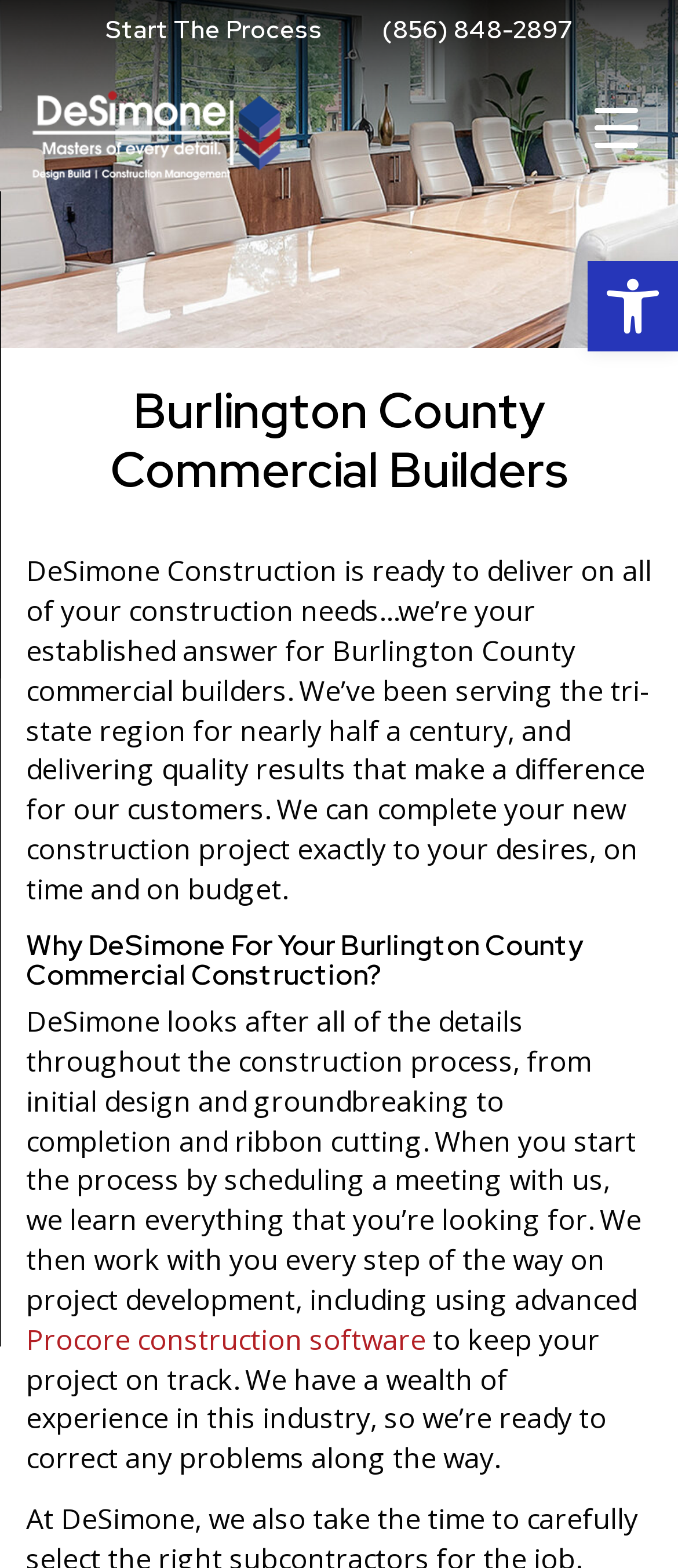Please provide a one-word or phrase answer to the question: 
What is the process of working with DeSimone Construction?

From design to completion